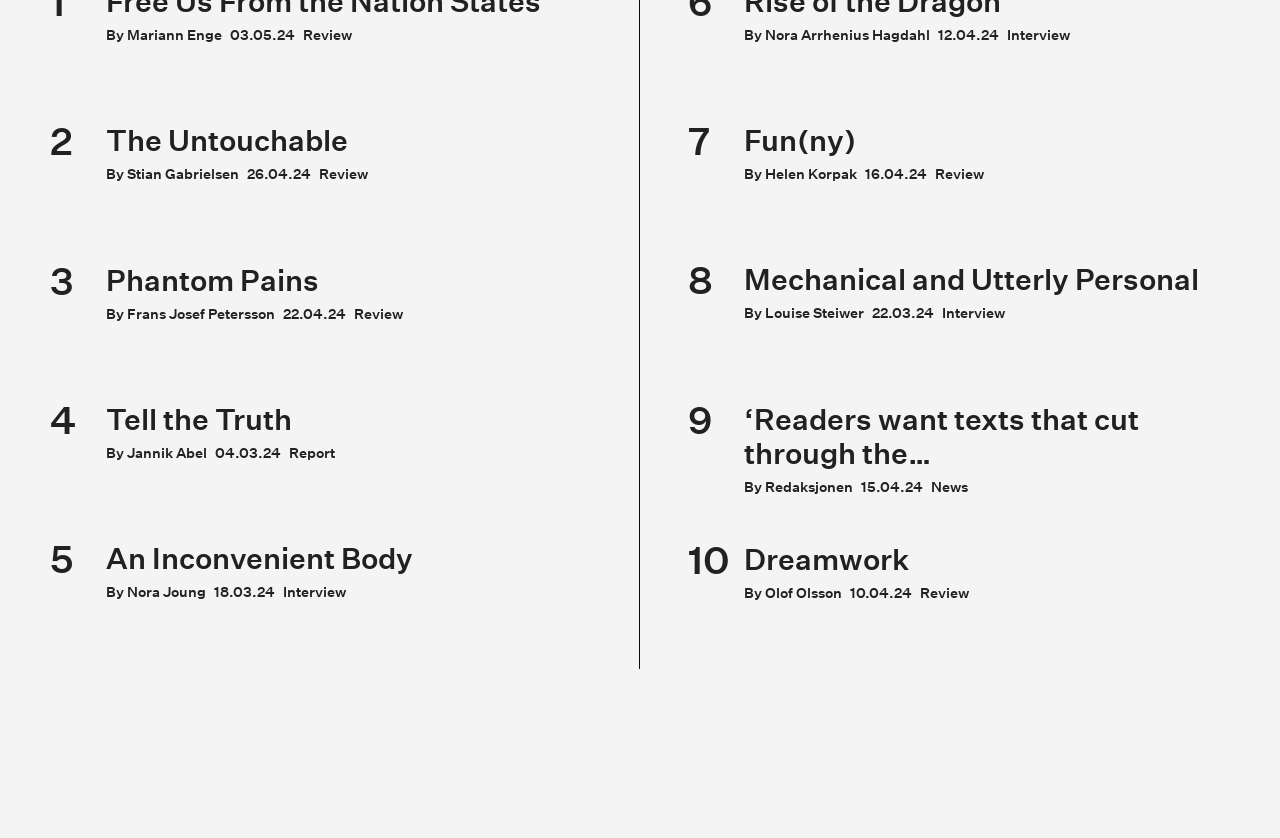Please locate the bounding box coordinates of the element that needs to be clicked to achieve the following instruction: "Read the article about Di Maria's farewell". The coordinates should be four float numbers between 0 and 1, i.e., [left, top, right, bottom].

None